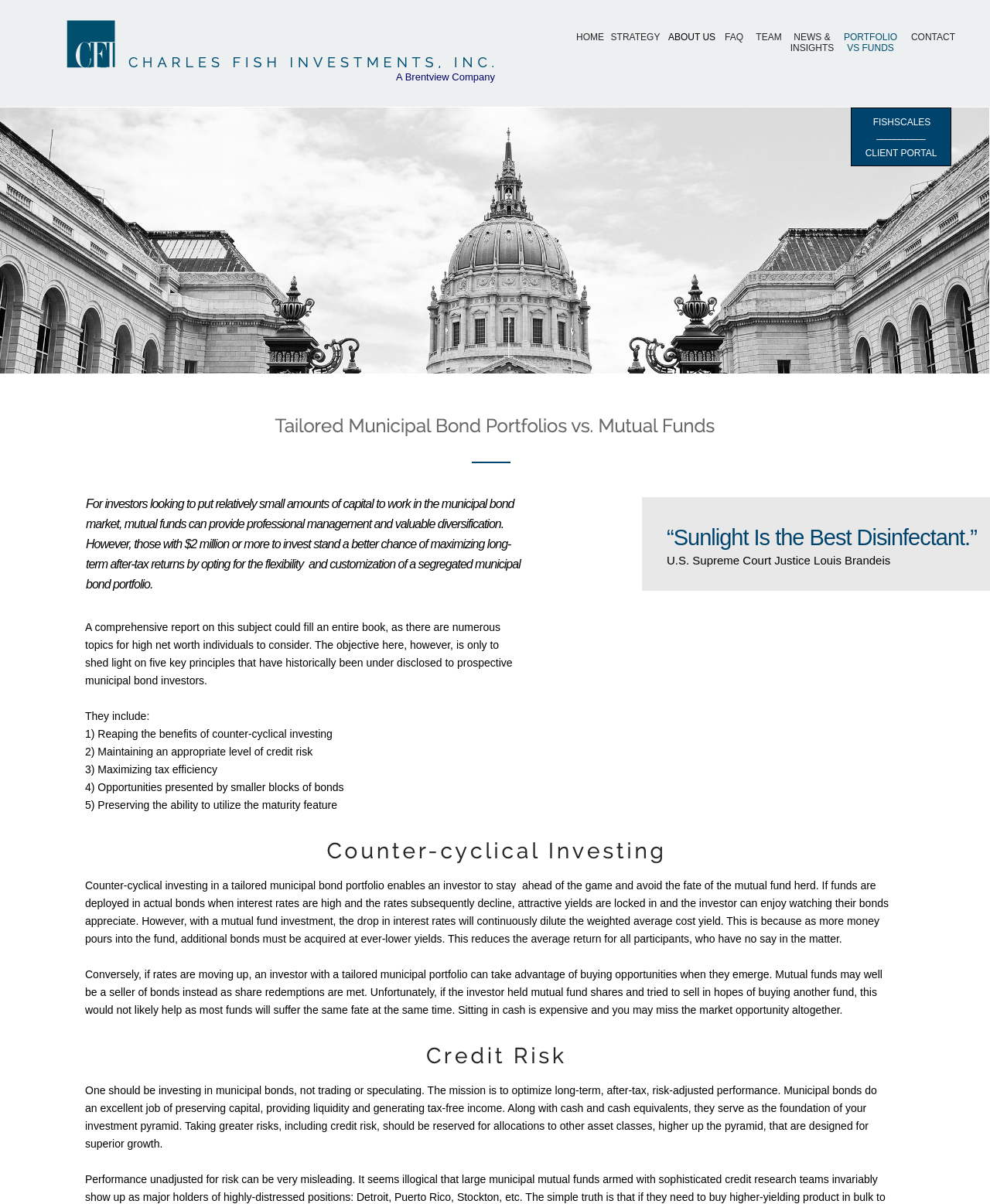What are the five key principles for municipal bond investors?
Based on the image, please offer an in-depth response to the question.

I found this answer by reading the text that lists the five key principles for municipal bond investors, which is located in the middle of the webpage. The text explains each of the five principles in detail.